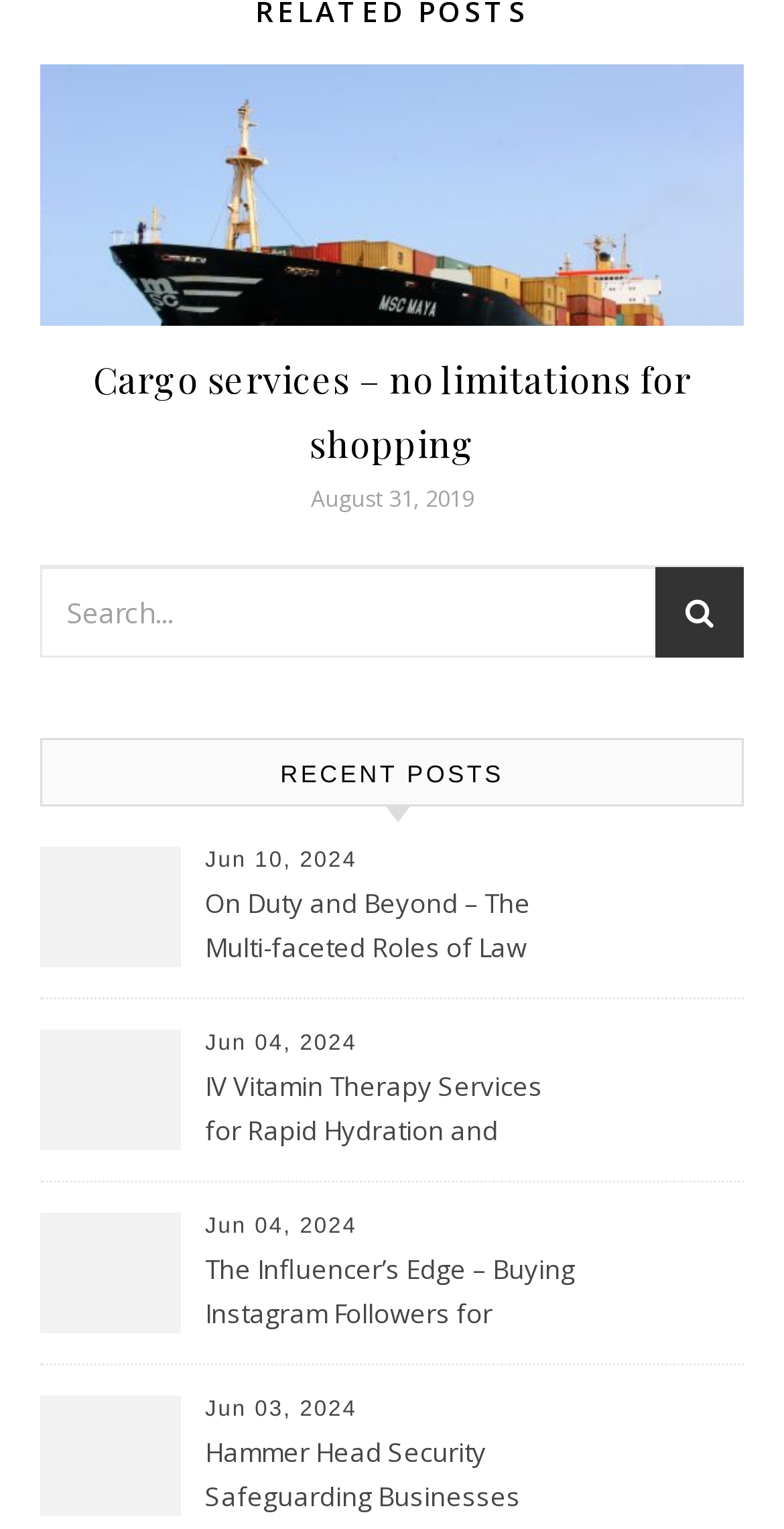Determine the bounding box coordinates of the region I should click to achieve the following instruction: "read recent posts". Ensure the bounding box coordinates are four float numbers between 0 and 1, i.e., [left, top, right, bottom].

[0.345, 0.484, 0.655, 0.526]